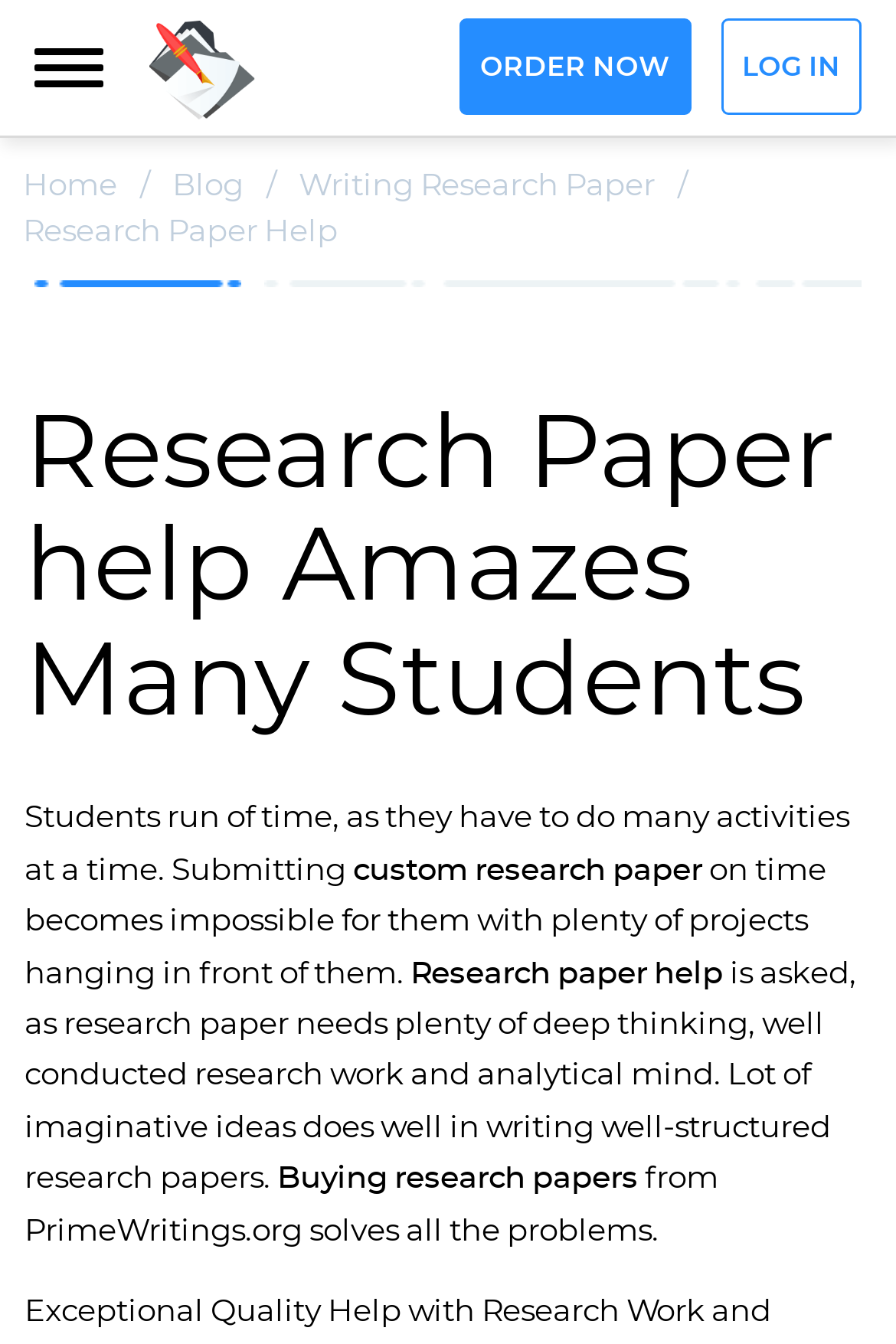Provide an in-depth caption for the webpage.

The webpage appears to be an essay about "Research Paper Help" in the "Writing Research Paper" category. At the top left, there is a link to "blog.primewritings.org" accompanied by an image. Below this, there is a prominent "ORDER NOW" button. On the top right, there are links to "LOG IN" and "blog.primewritings.org".

The main navigation menu is located at the top, with links to "Home", "Blog", and "Writing Research Paper". Below the navigation menu, there is a heading that reads "Research Paper help Amazes Many Students". 

The main content of the webpage is a passage of text that discusses the challenges students face when trying to submit custom research papers on time. The text explains that research paper help is often needed due to the requirement of deep thinking, research, and analytical skills. The passage also mentions that buying research papers from PrimeWritings.org can solve these problems.

Throughout the webpage, there are several instances of static text, including the title "Research Paper Help" and phrases such as "custom research paper", "Research paper help", and "Buying research".